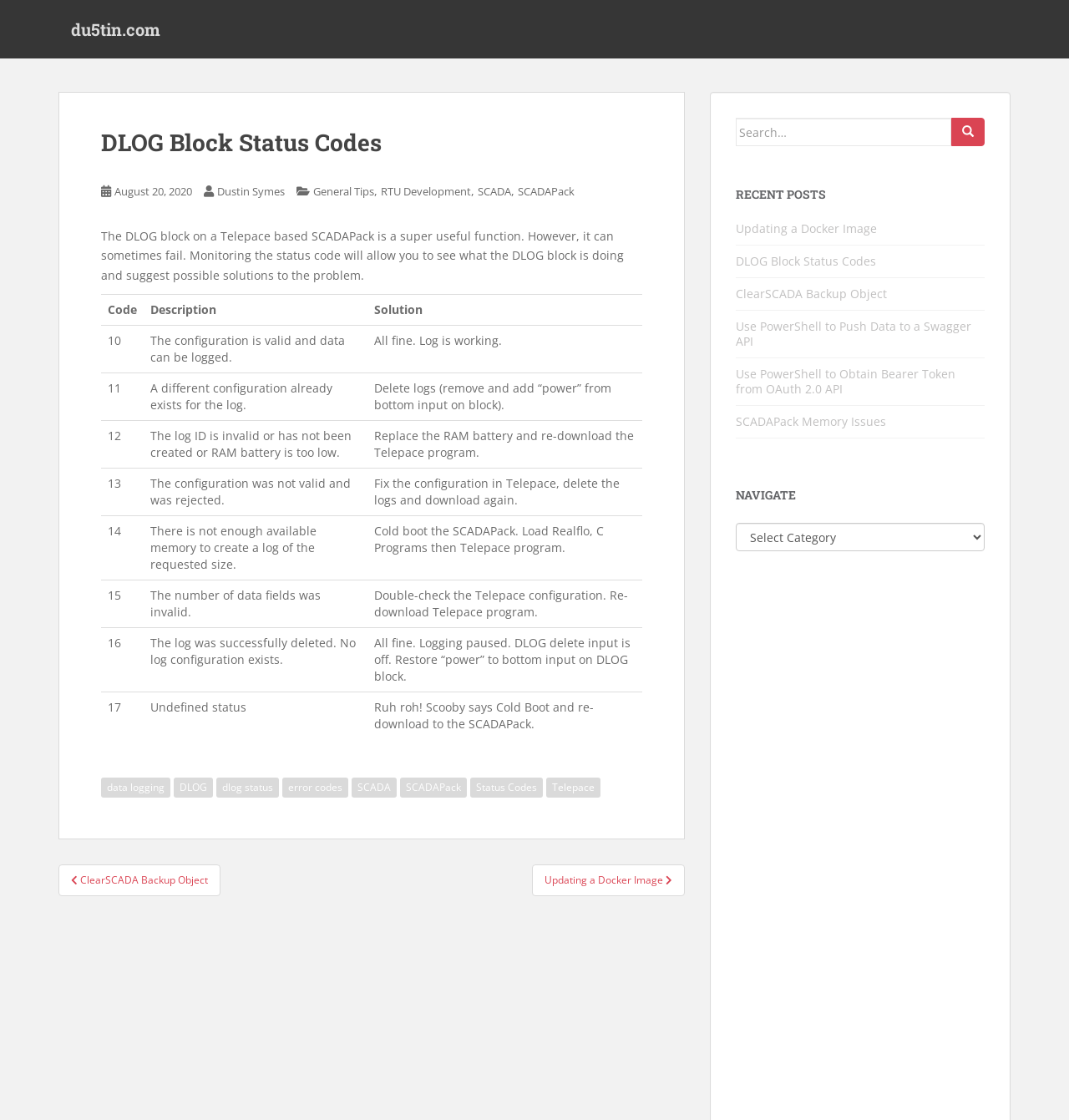What is the solution for DLOG block status code 14?
Please provide a comprehensive answer based on the information in the image.

According to the table on the webpage, the solution for DLOG block status code 14 is to cold boot the SCADAPack, load Realflo, C Programs, and then Telepace program.